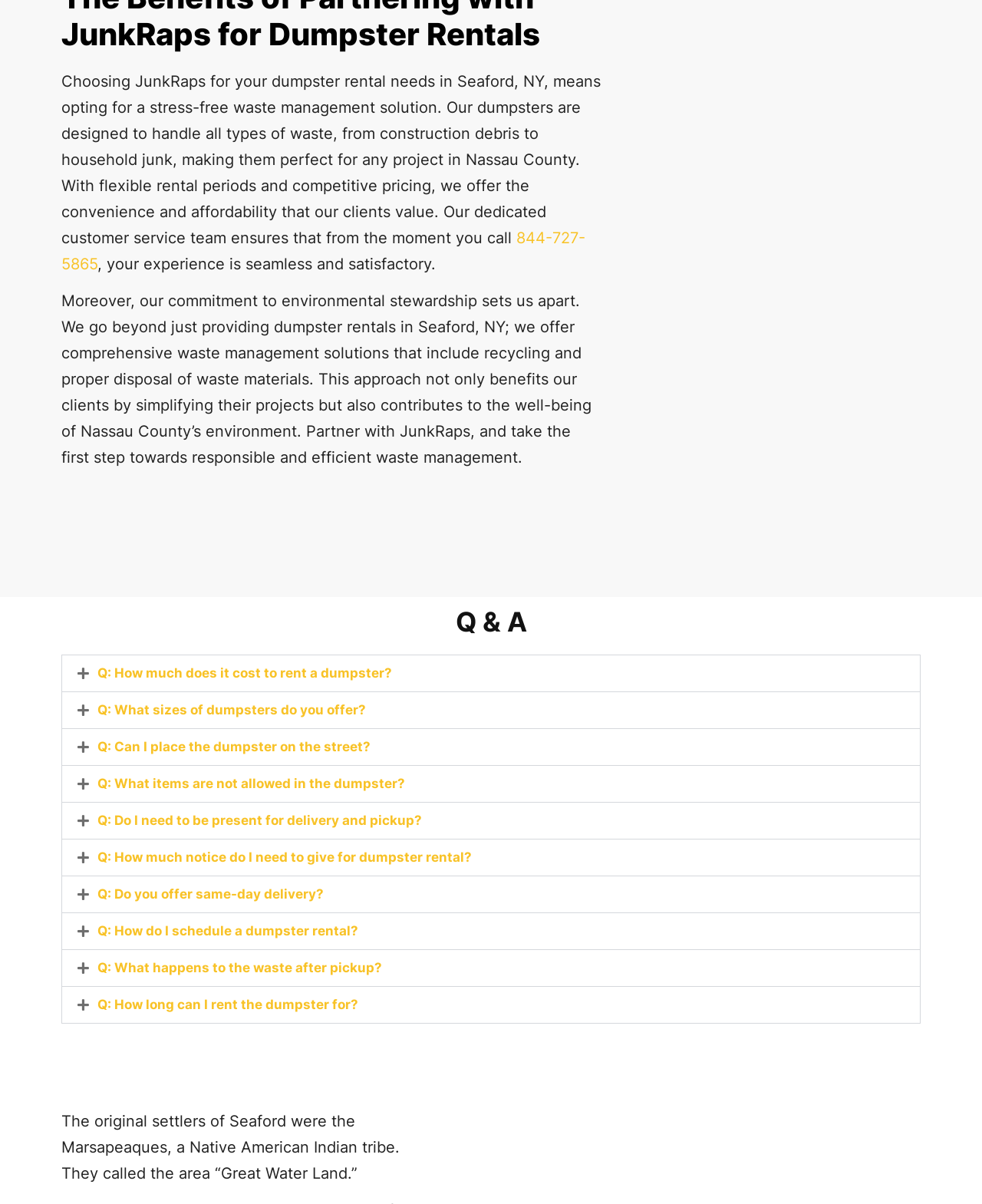Look at the image and answer the question in detail:
What was the original name given to the area of Seaford by the Native American Indian tribe?

According to the last paragraph, the original settlers of Seaford were the Marsapeaques, a Native American Indian tribe, and they called the area 'Great Water Land'.